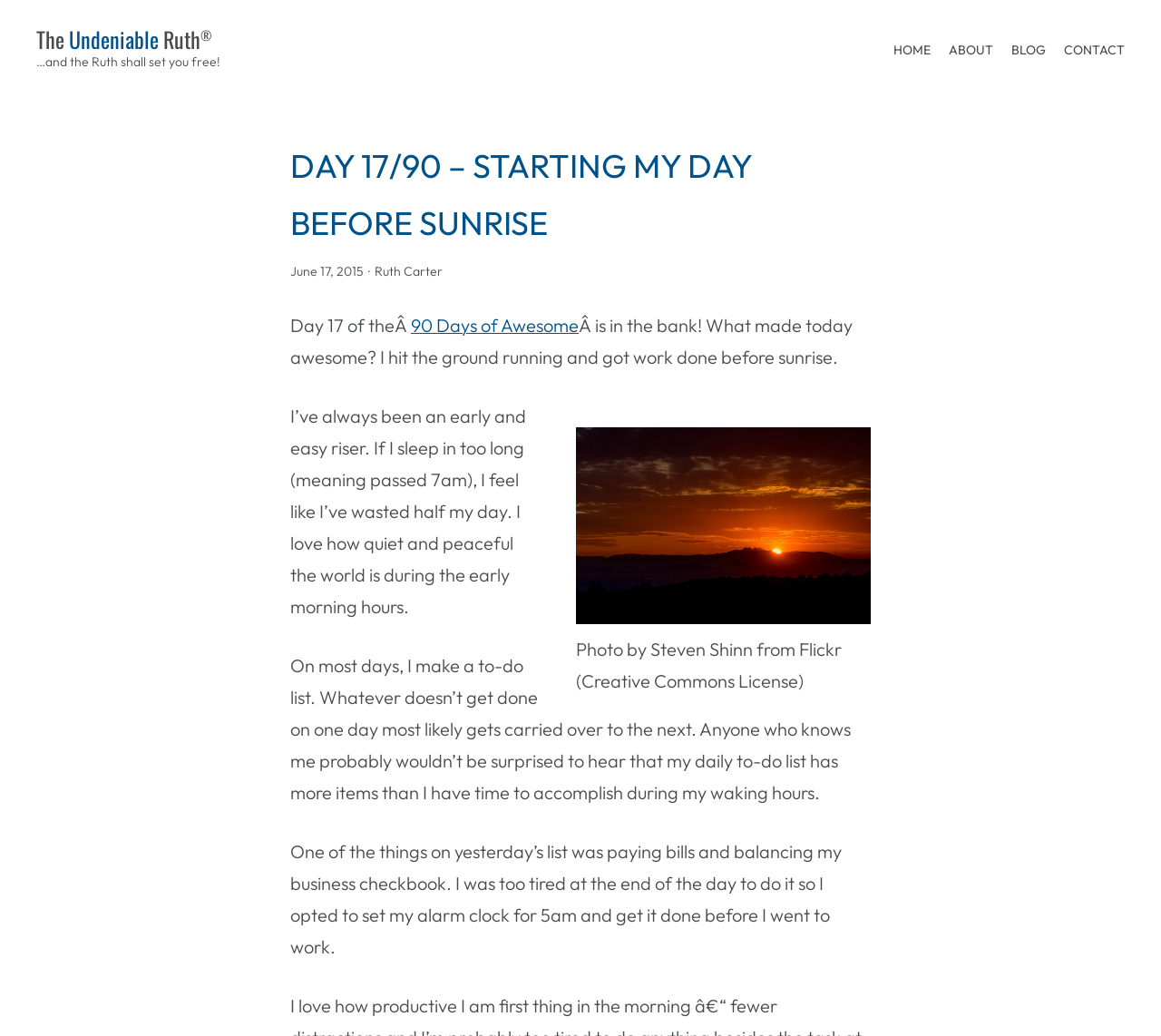Specify the bounding box coordinates of the region I need to click to perform the following instruction: "Click the Global Assembly link". The coordinates must be four float numbers in the range of 0 to 1, i.e., [left, top, right, bottom].

None